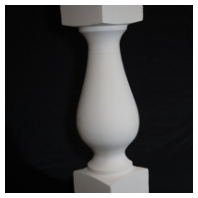What is the color of the baluster's finish?
Please respond to the question with a detailed and well-explained answer.

According to the caption, the baluster has a 'clean white finish', which allows for versatile integration into various settings.